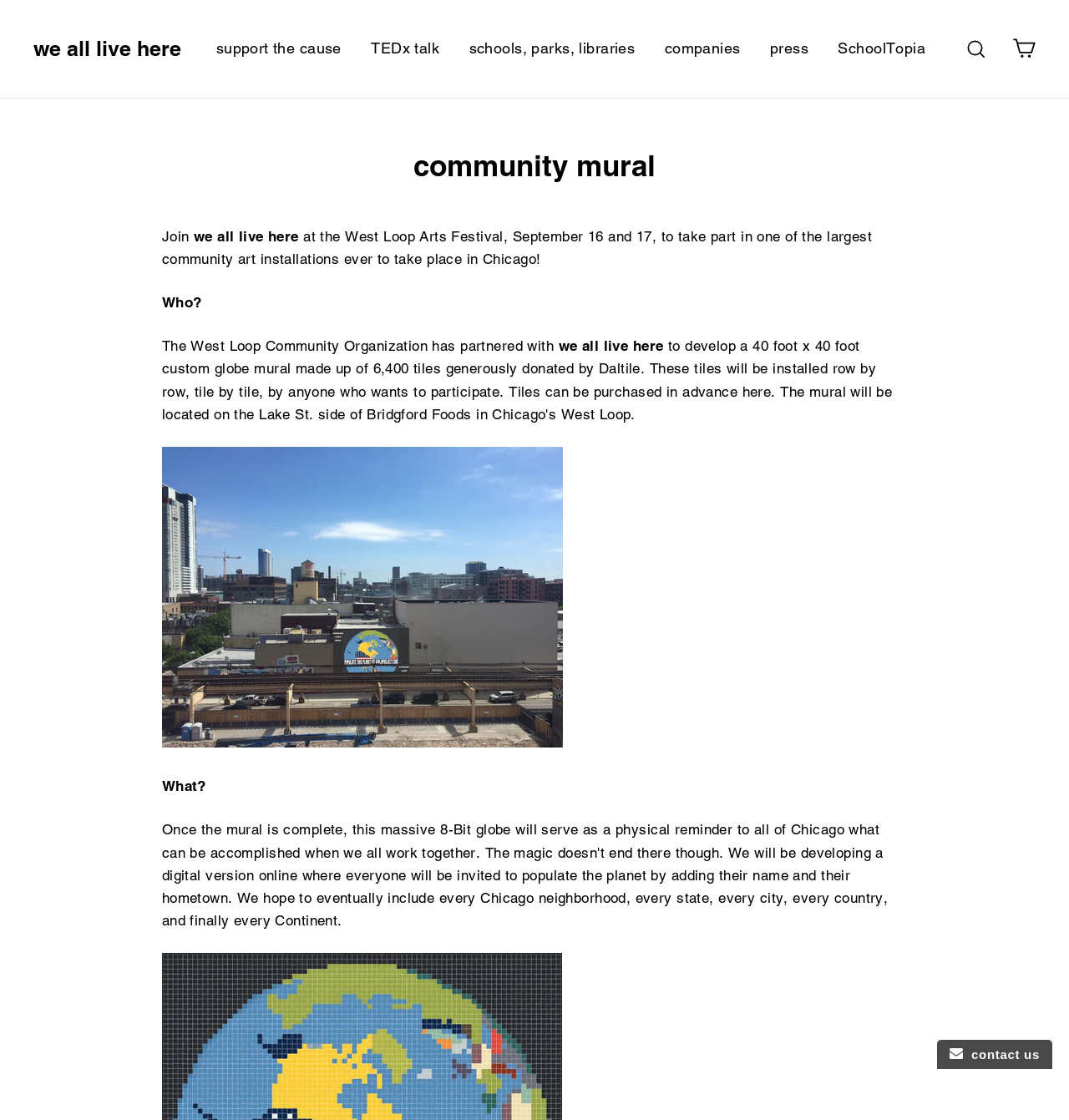Locate the bounding box coordinates of the clickable part needed for the task: "Check the BEST POSTS".

None